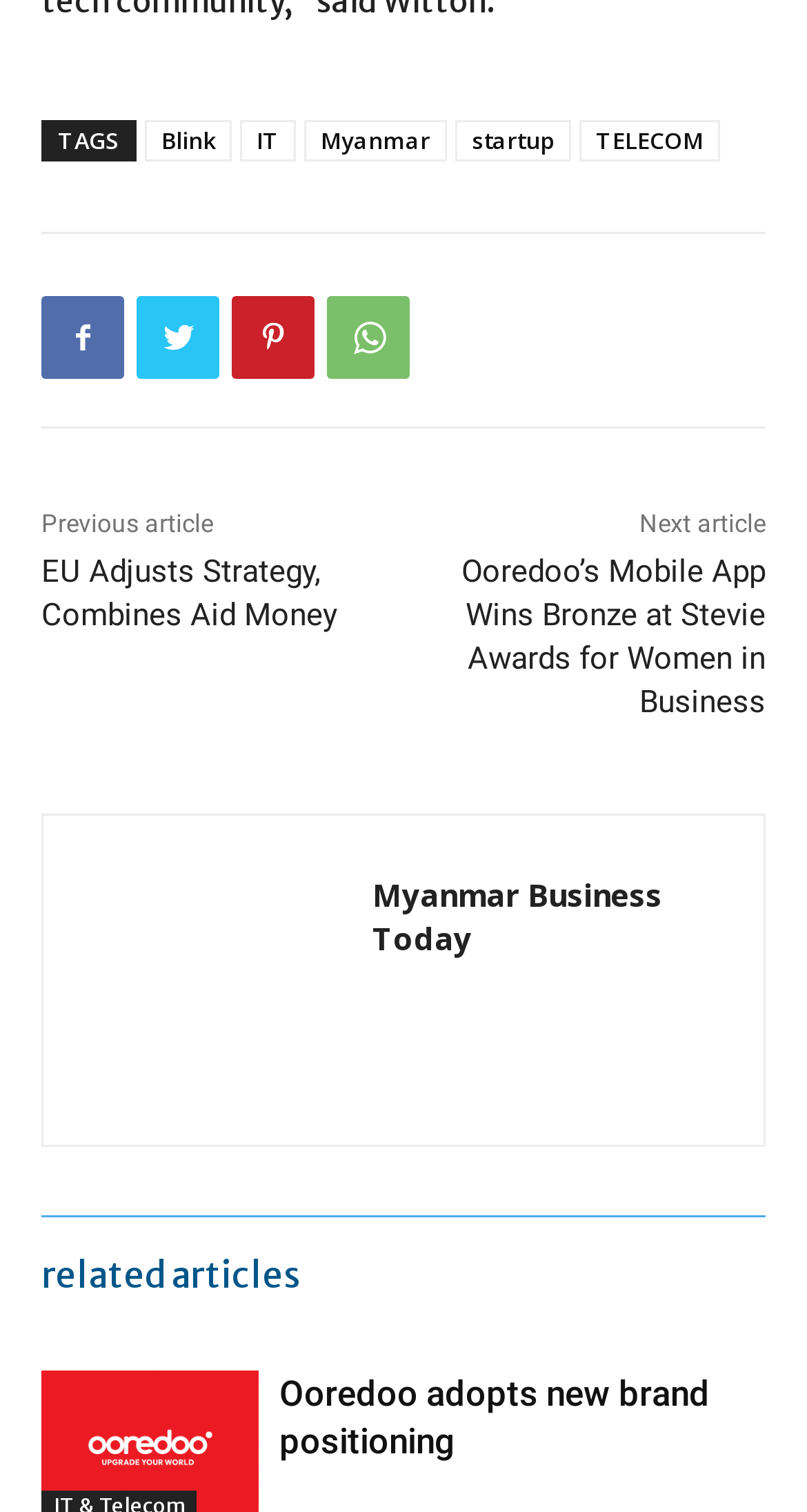Please provide a detailed answer to the question below based on the screenshot: 
What is the name of the publication?

The name of the publication is Myanmar Business Today, which can be inferred from the link 'Myanmar Business Today' located on the webpage, along with the image of the publication's logo.